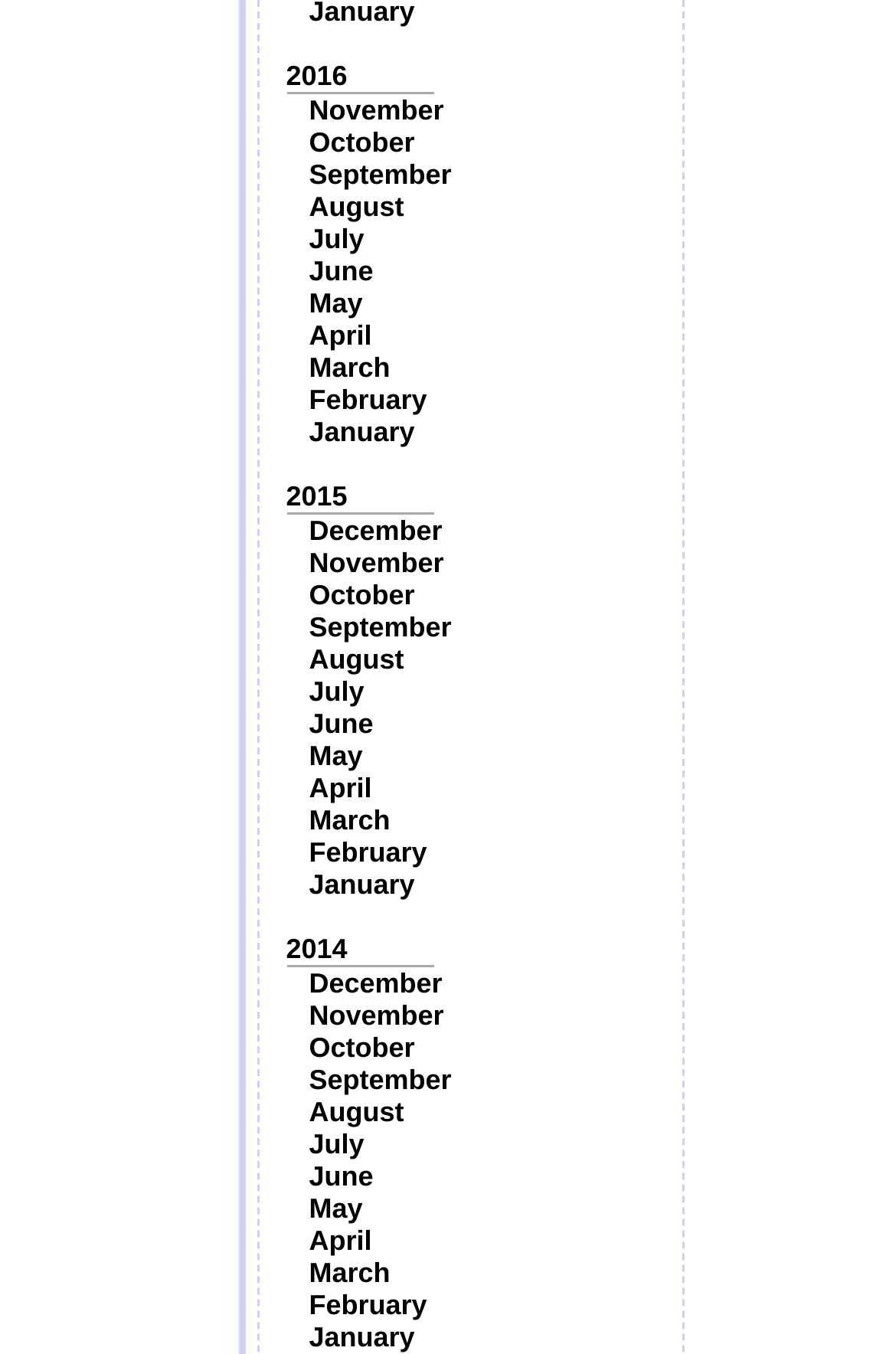Please specify the bounding box coordinates in the format (top-left x, top-left y, bottom-right x, bottom-right y), with all values as floating point numbers between 0 and 1. Identify the bounding box of the UI element described by: January

[0.345, 0.976, 0.463, 0.999]